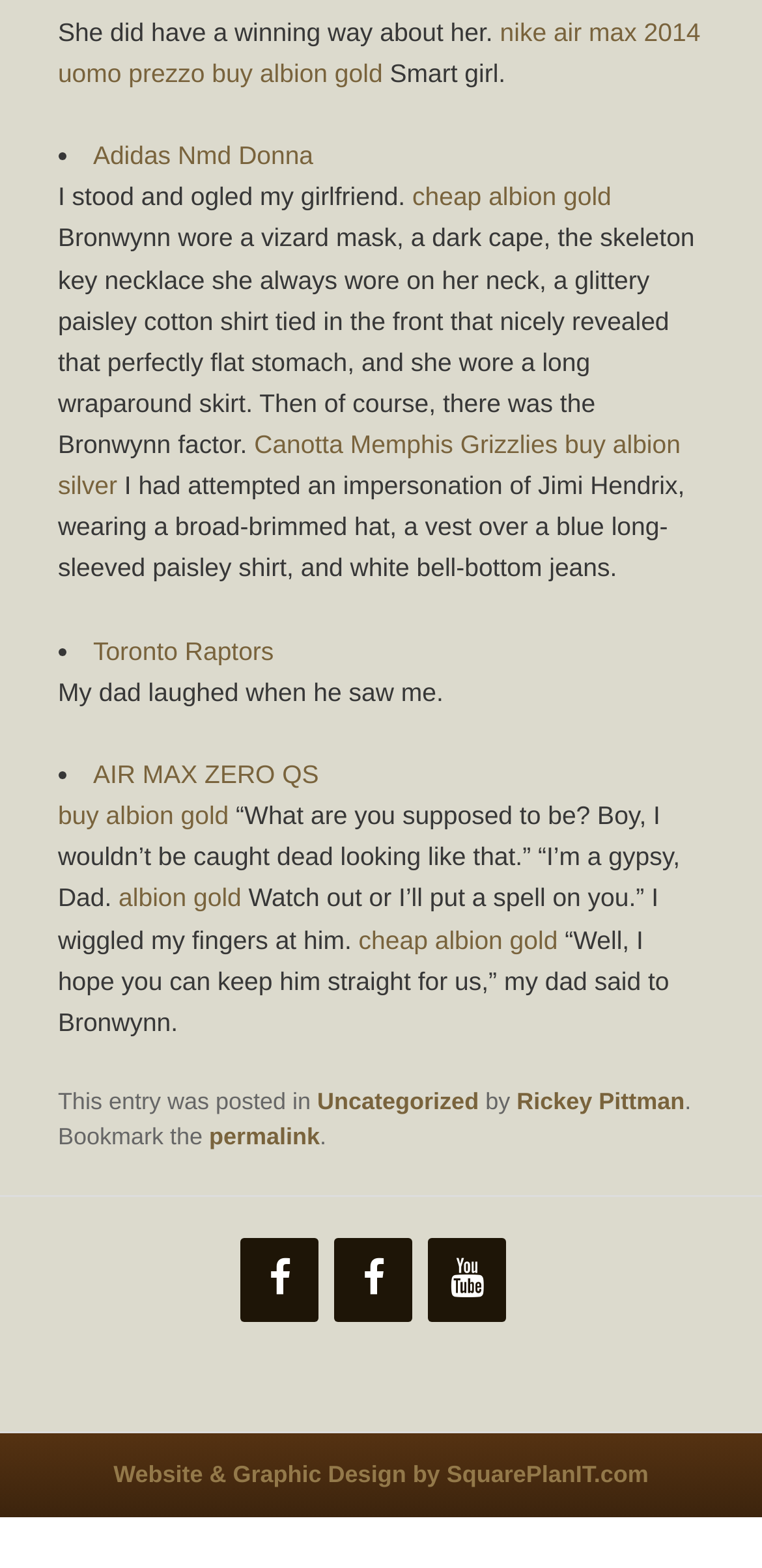Identify and provide the bounding box for the element described by: "cheap albion gold".

[0.471, 0.59, 0.732, 0.608]